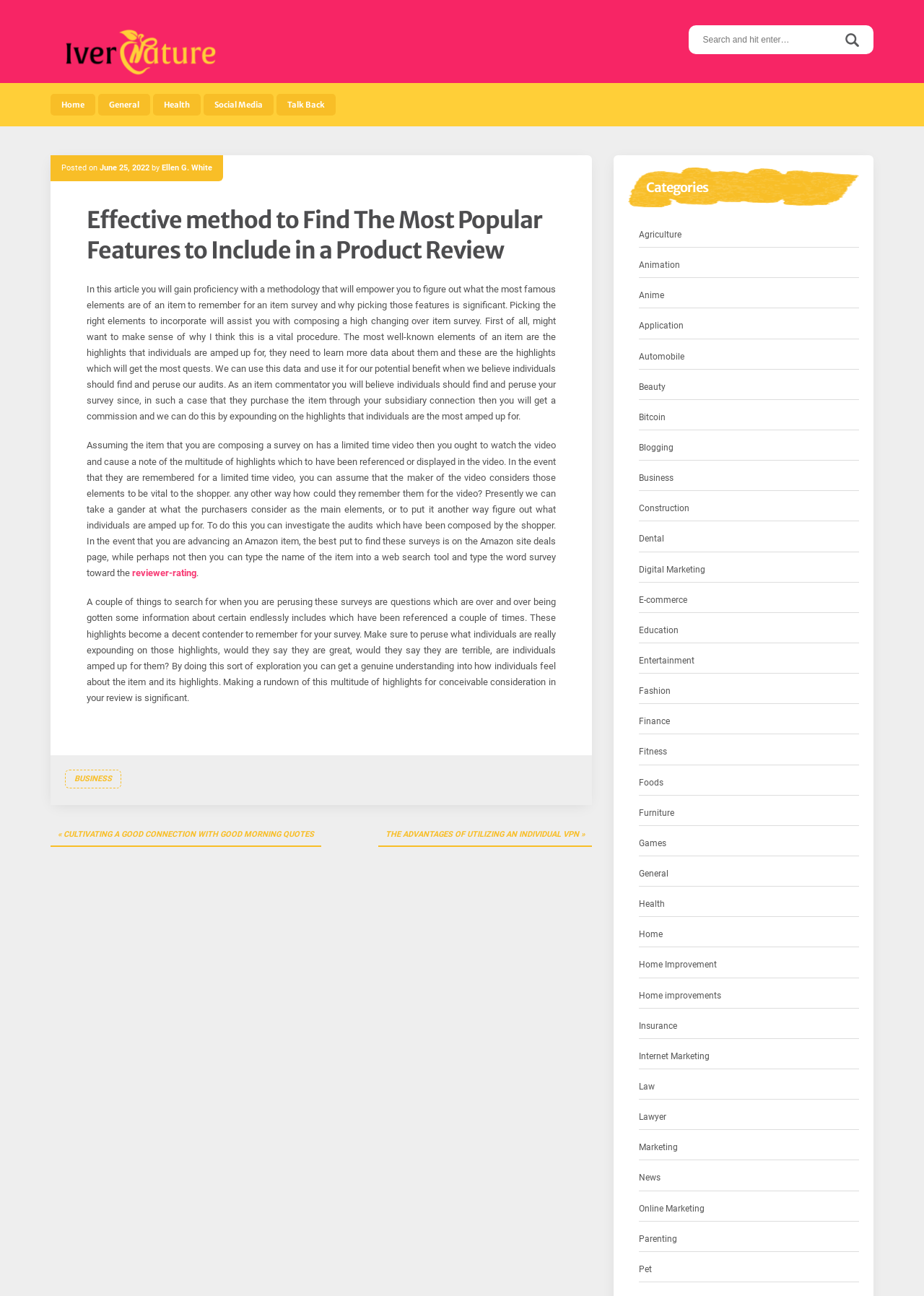What is the name of the author of this article?
Using the image, answer in one word or phrase.

Ellen G. White